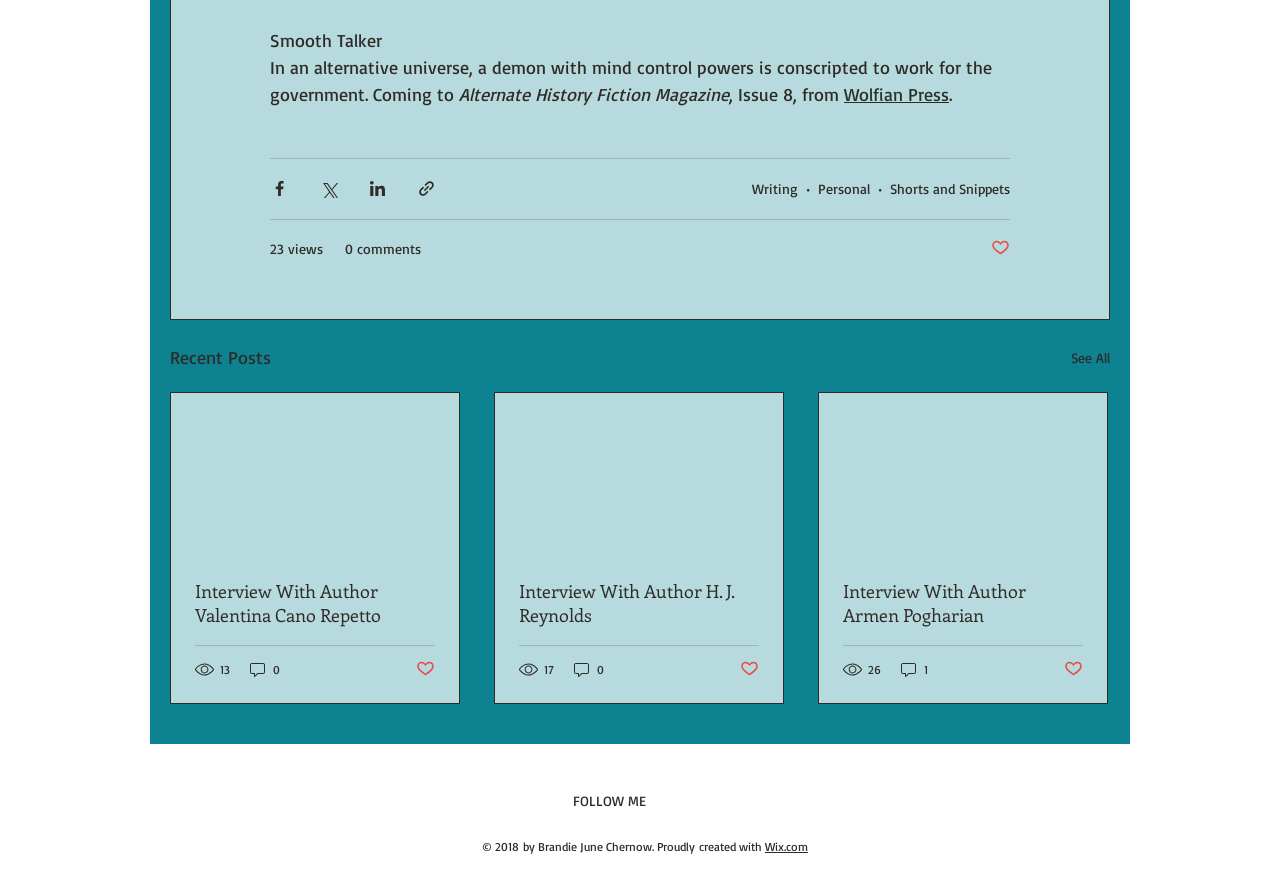Locate the bounding box coordinates of the area where you should click to accomplish the instruction: "Share via Facebook".

[0.211, 0.206, 0.226, 0.228]